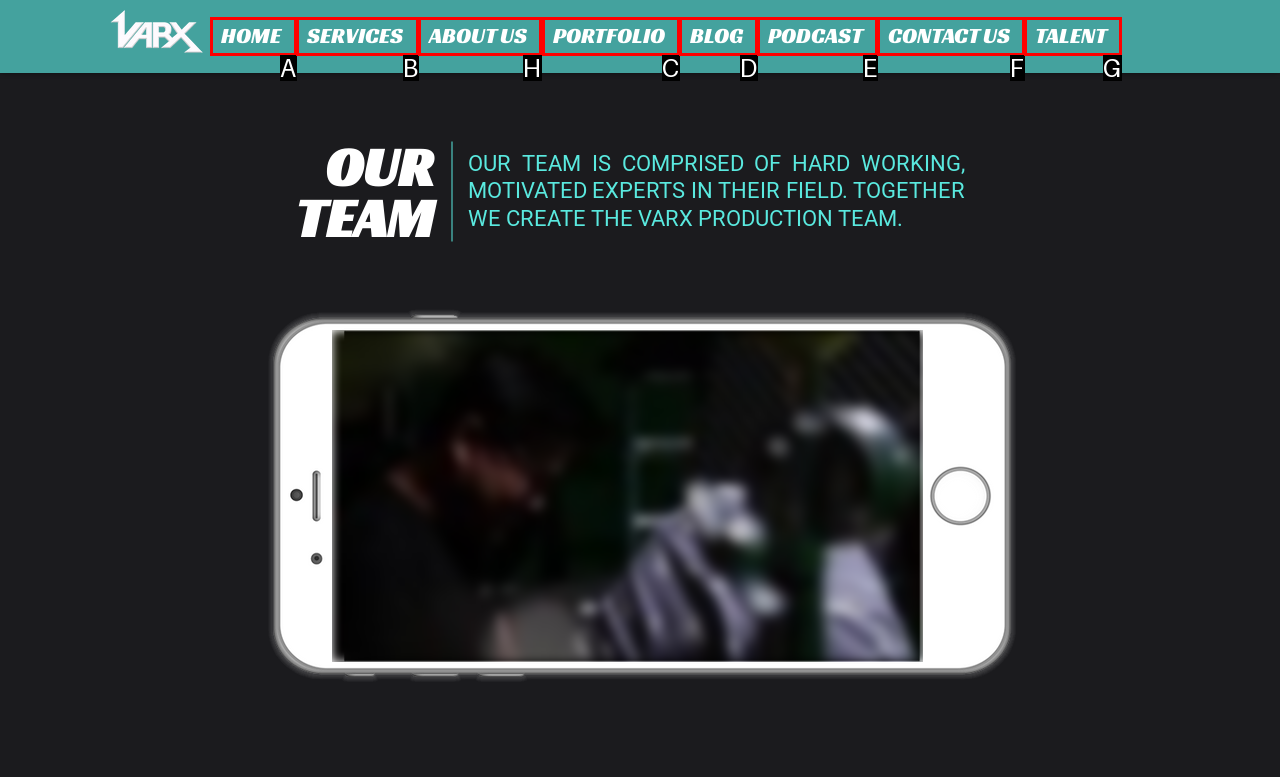Based on the task: view ABOUT US, which UI element should be clicked? Answer with the letter that corresponds to the correct option from the choices given.

H